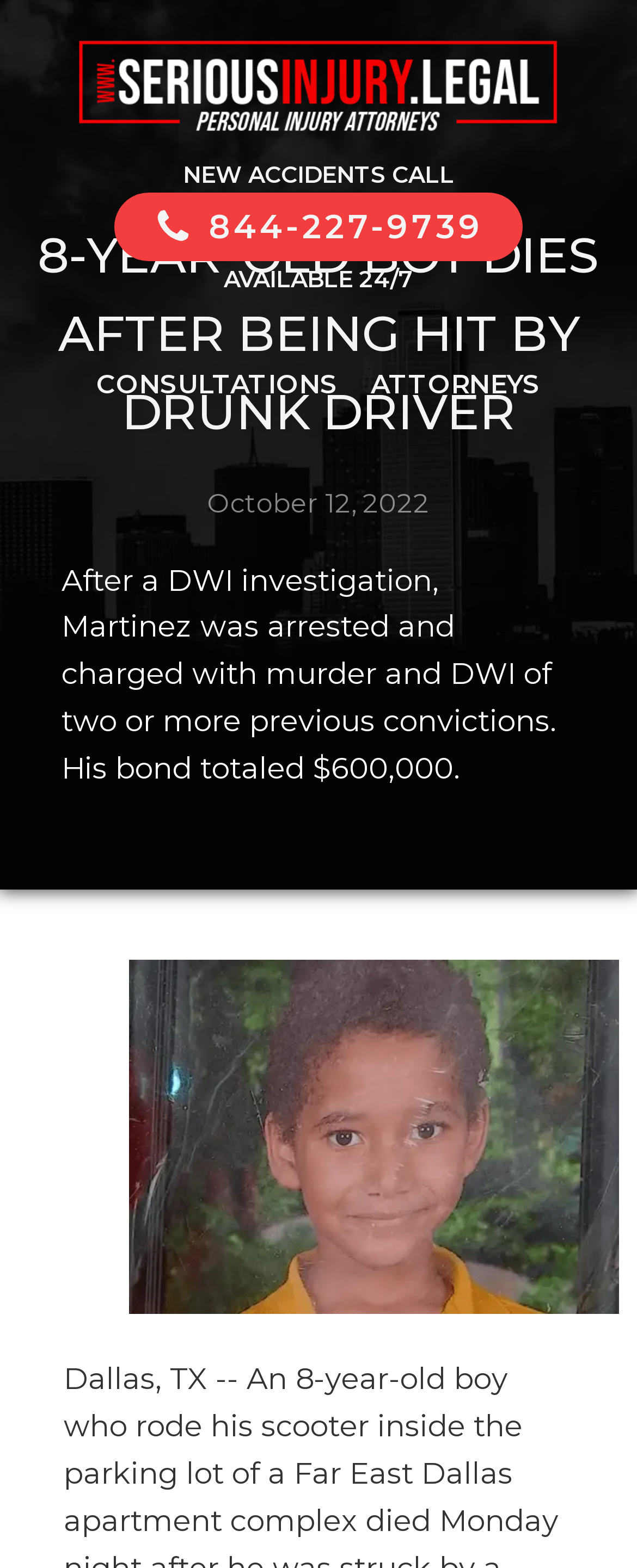What is the date of the article? Look at the image and give a one-word or short phrase answer.

October 12, 2022